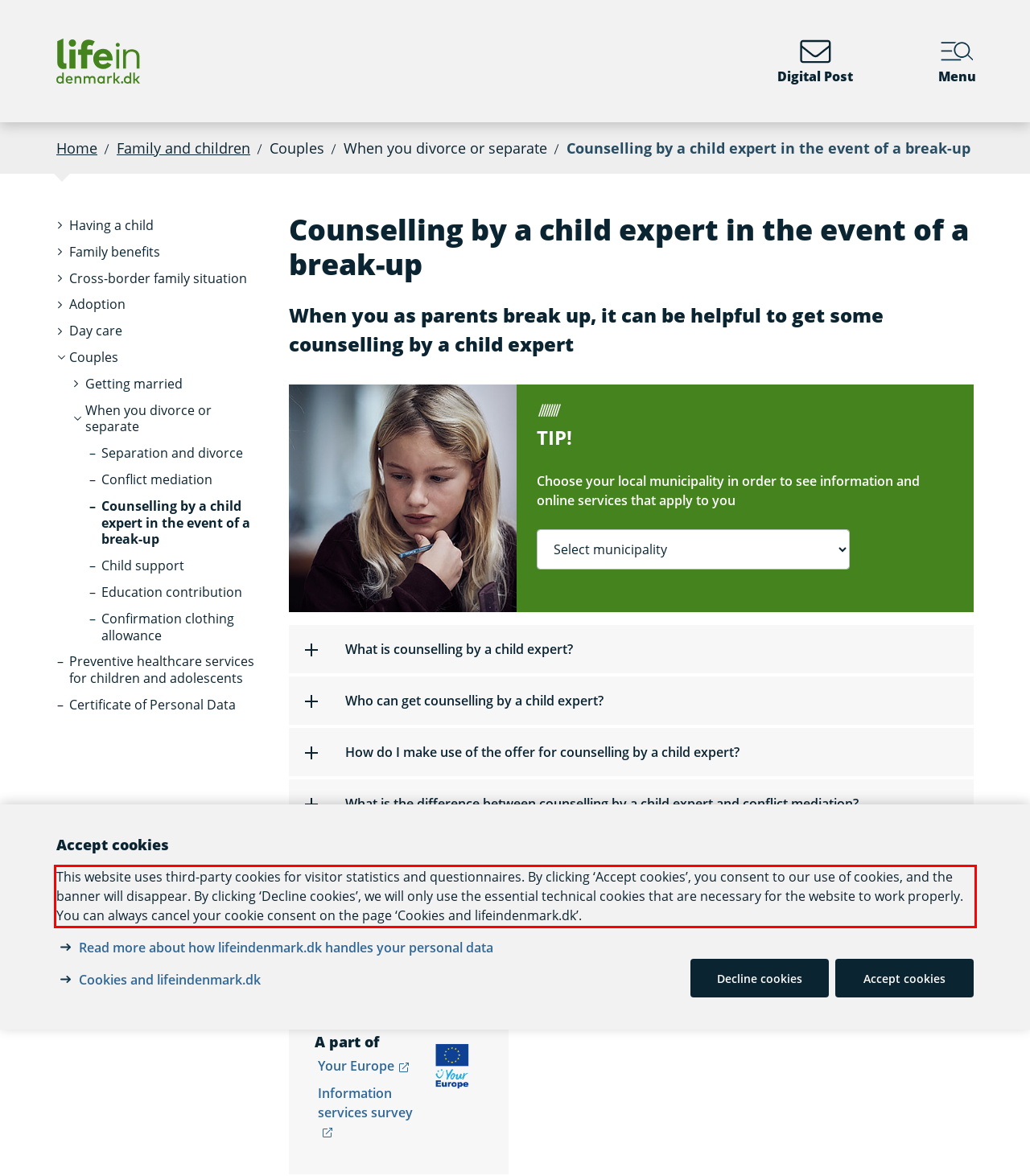Please recognize and transcribe the text located inside the red bounding box in the webpage image.

This website uses third-party cookies for visitor statistics and questionnaires. By clicking ‘Accept cookies’, you consent to our use of cookies, and the banner will disappear. By clicking ‘Decline cookies’, we will only use the essential technical cookies that are necessary for the website to work properly. You can always cancel your cookie consent on the page ‘Cookies and lifeindenmark.dk’.